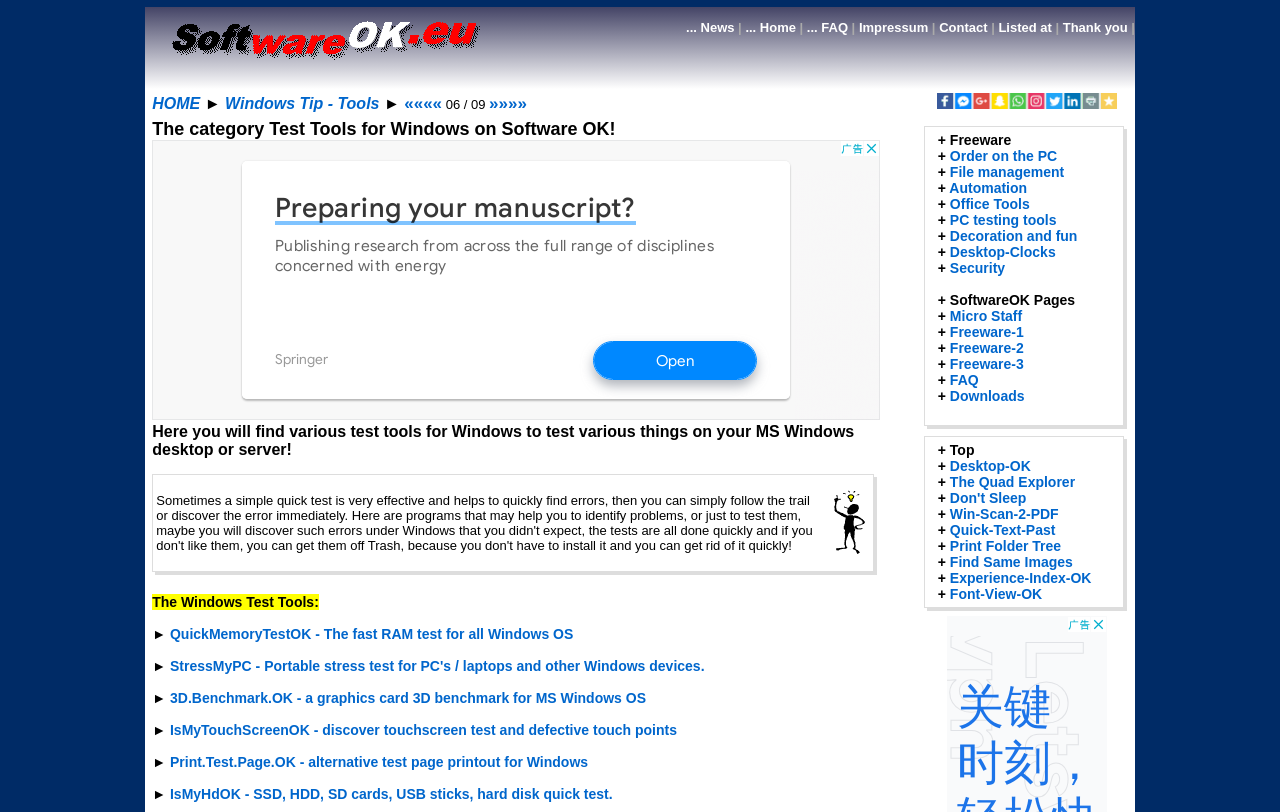Can you pinpoint the bounding box coordinates for the clickable element required for this instruction: "Listen to the podcast"? The coordinates should be four float numbers between 0 and 1, i.e., [left, top, right, bottom].

None